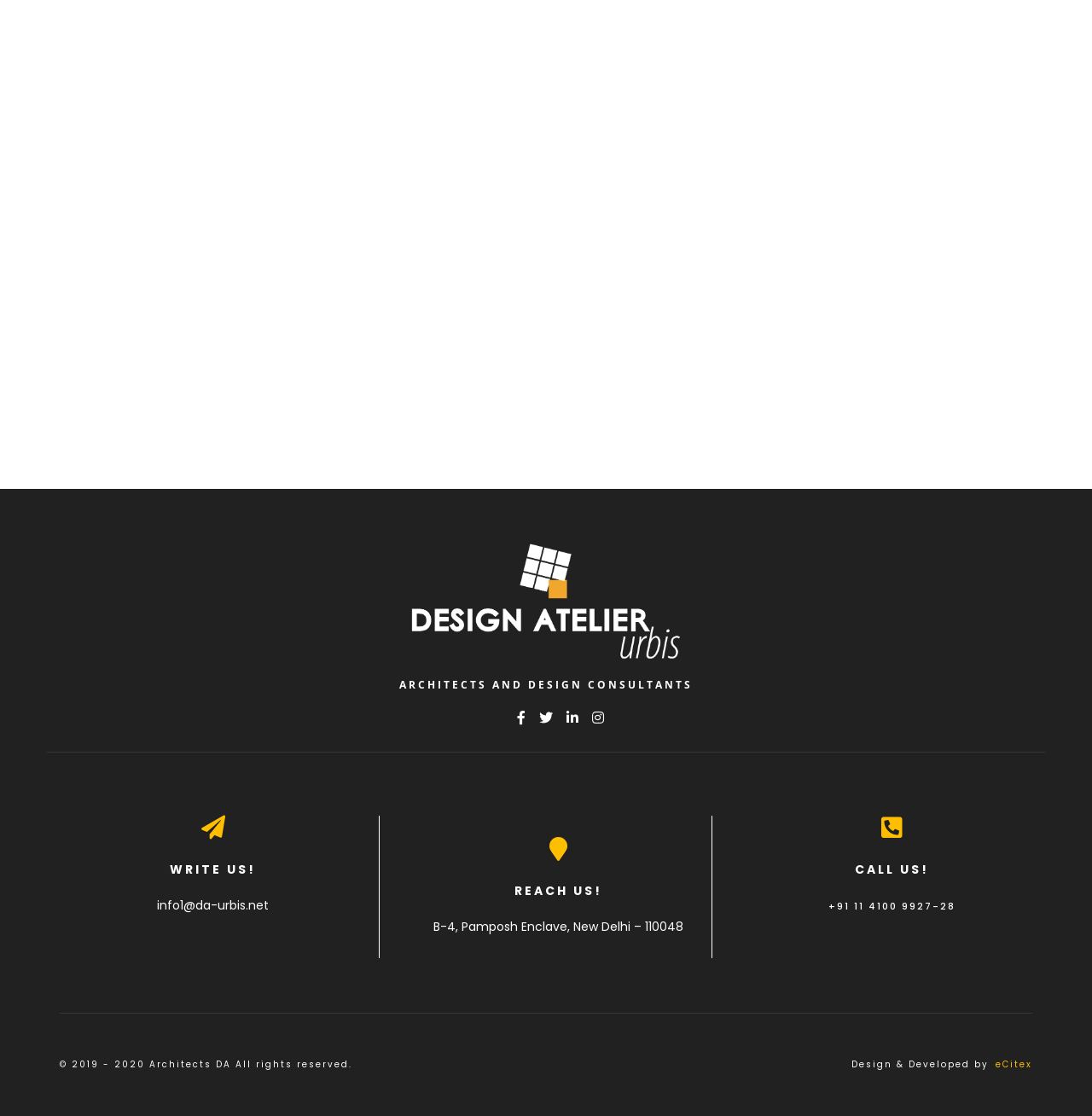What is the firm's specialization?
Look at the image and answer with only one word or phrase.

green architecture